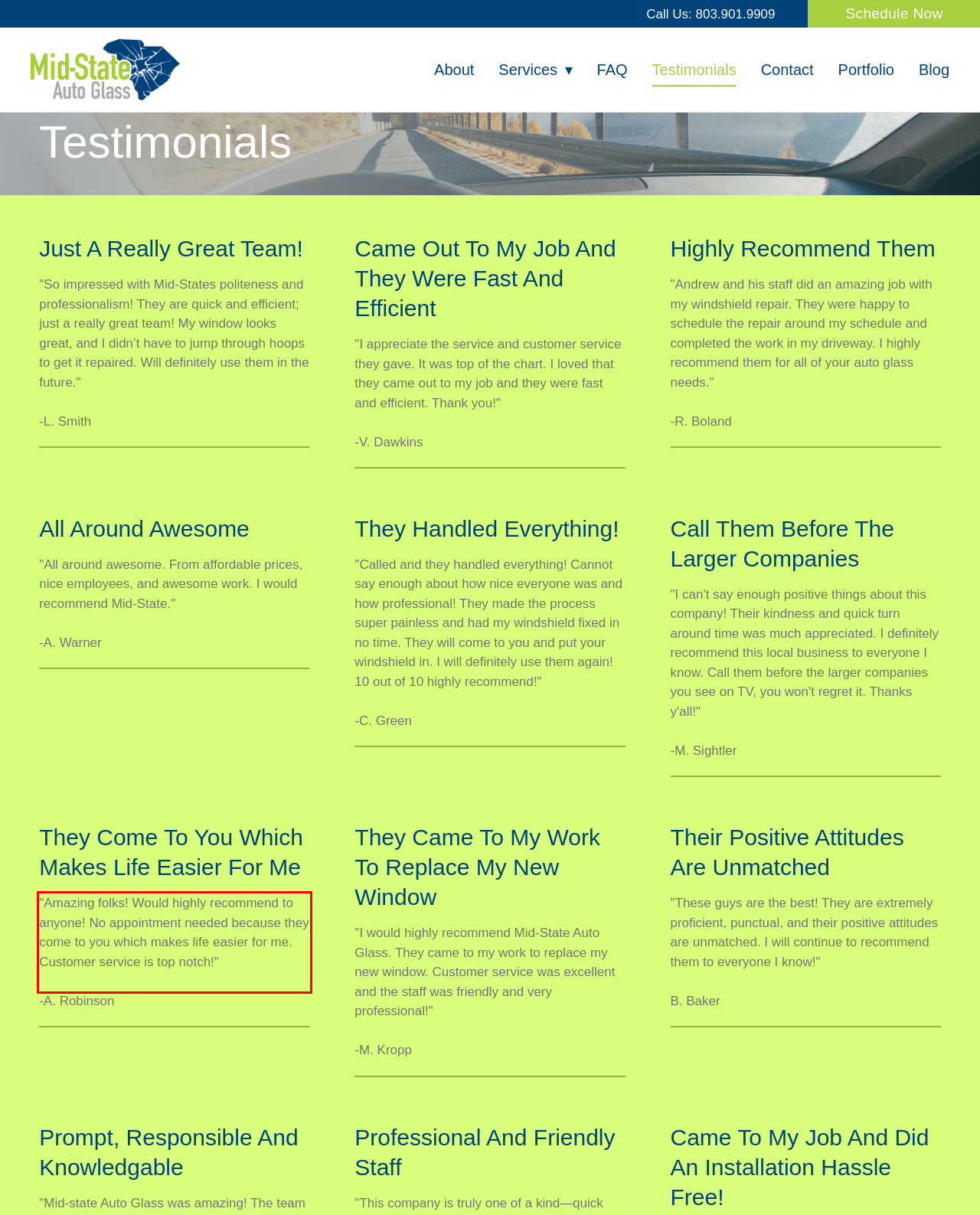Given a screenshot of a webpage containing a red bounding box, perform OCR on the text within this red bounding box and provide the text content.

"Amazing folks! Would highly recommend to anyone! No appointment needed because they come to you which makes life easier for me. Customer service is top notch!"